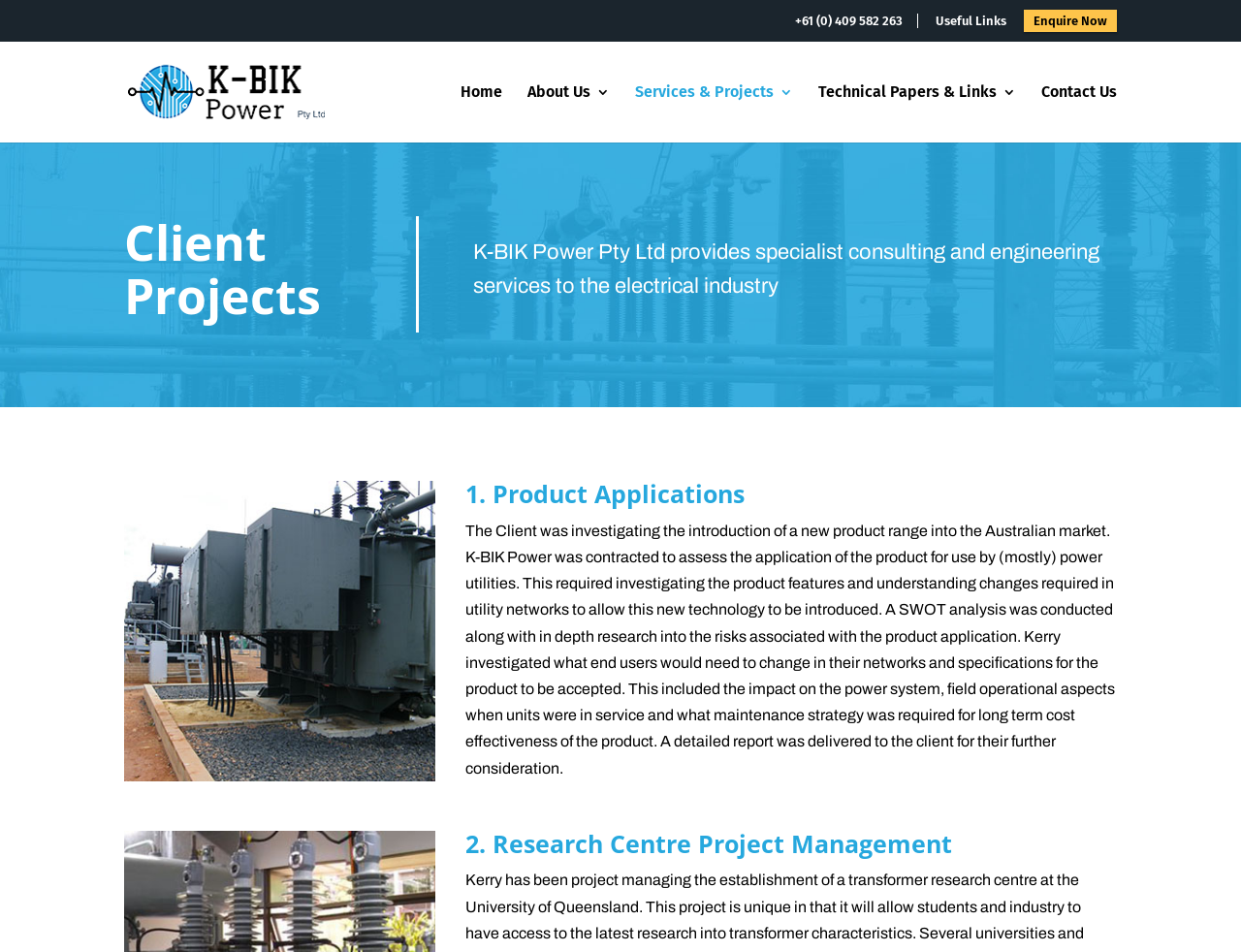What was the client investigating in the product application project?
Can you provide an in-depth and detailed response to the question?

In the project described under the heading '1. Product Applications' with bounding box coordinates [0.375, 0.505, 0.9, 0.544], the client was investigating the introduction of a new product range into the Australian market.